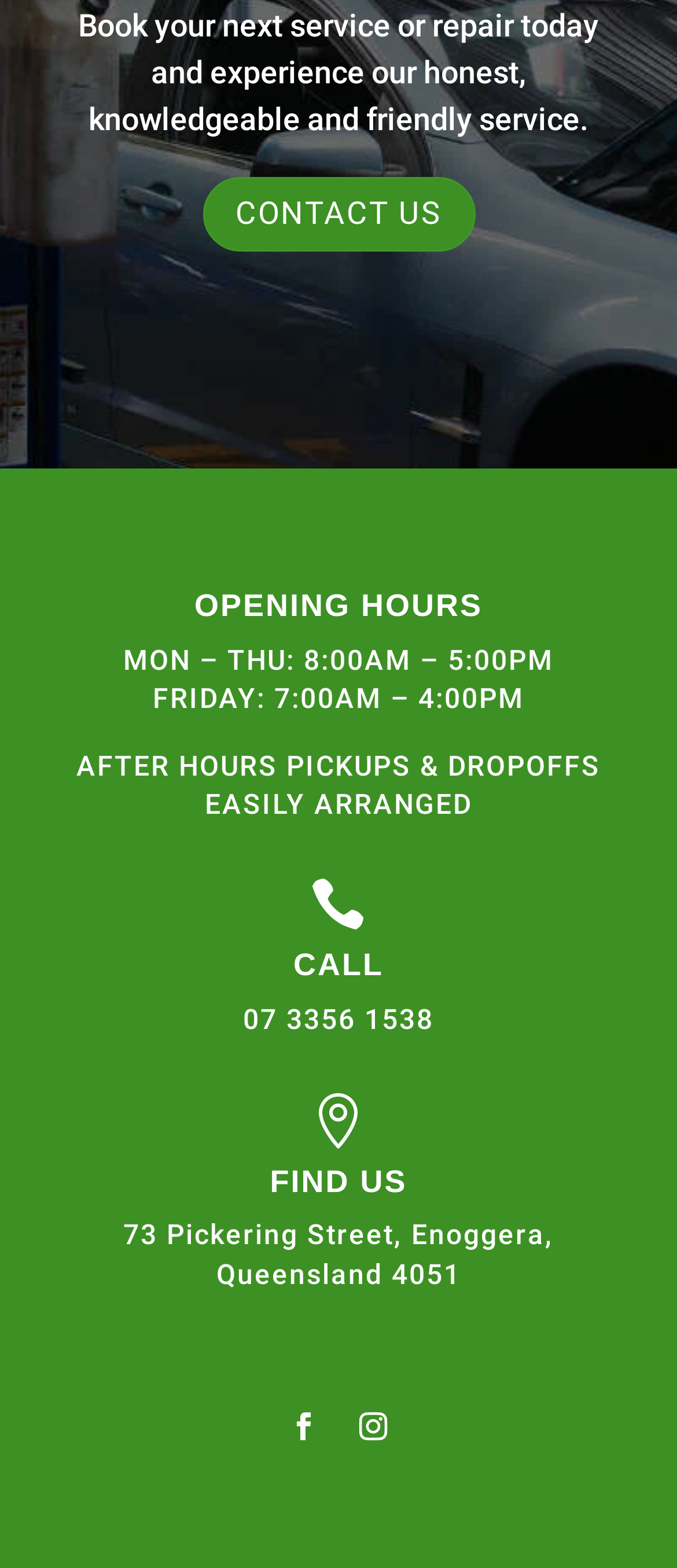Please provide the bounding box coordinates for the element that needs to be clicked to perform the following instruction: "Contact us". The coordinates should be given as four float numbers between 0 and 1, i.e., [left, top, right, bottom].

[0.299, 0.112, 0.701, 0.16]